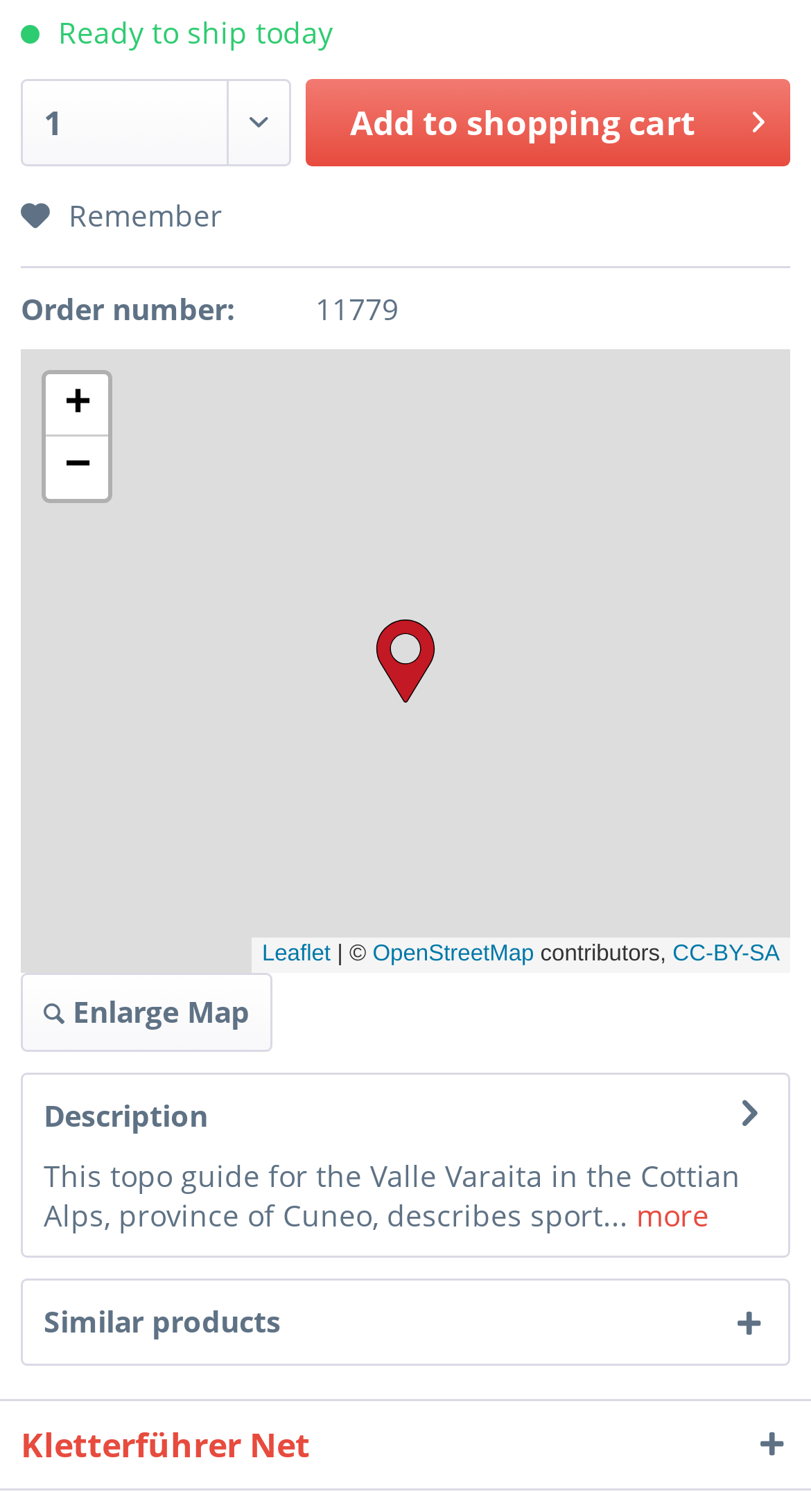Please identify the bounding box coordinates of the clickable element to fulfill the following instruction: "read Real Estate Lingo Explained: Understanding Your Lender". The coordinates should be four float numbers between 0 and 1, i.e., [left, top, right, bottom].

None